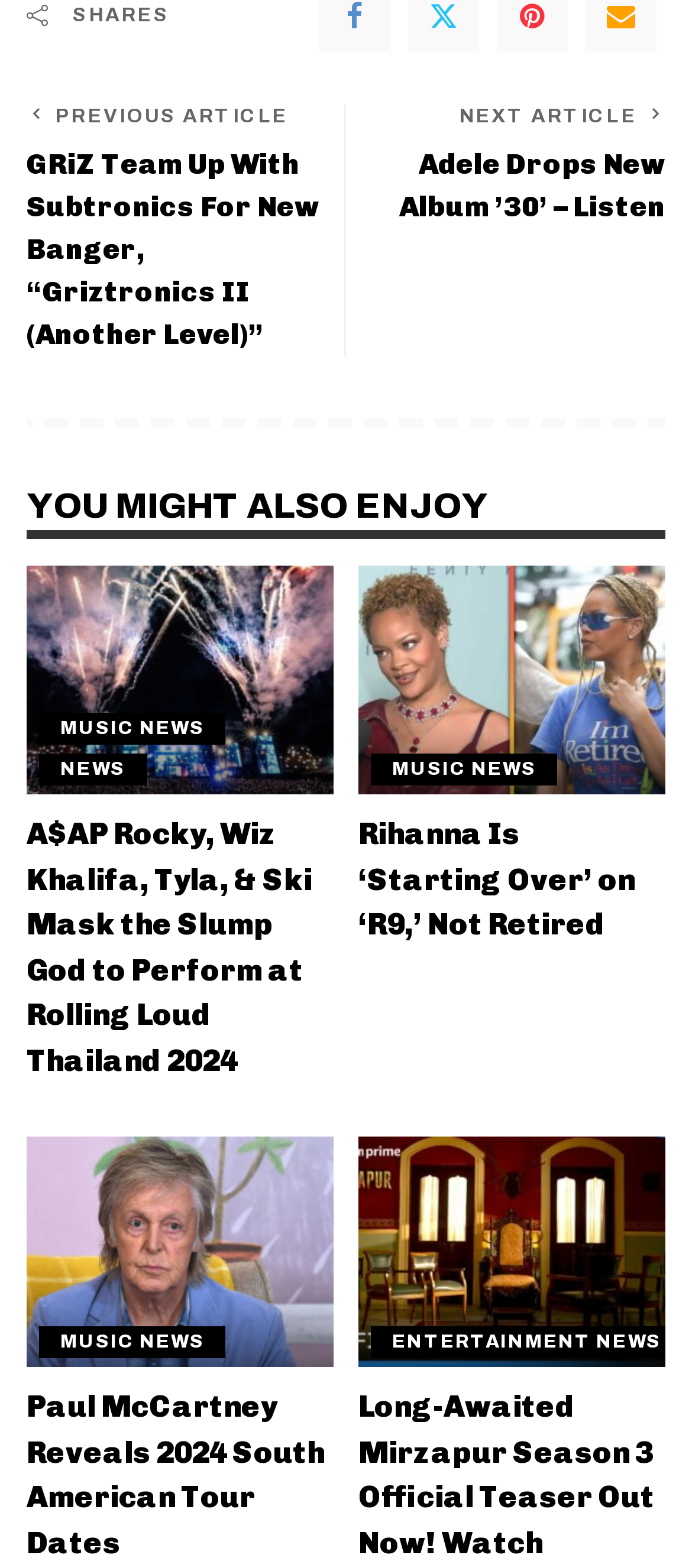Indicate the bounding box coordinates of the element that needs to be clicked to satisfy the following instruction: "View news". The coordinates should be four float numbers between 0 and 1, i.e., [left, top, right, bottom].

[0.056, 0.454, 0.326, 0.475]